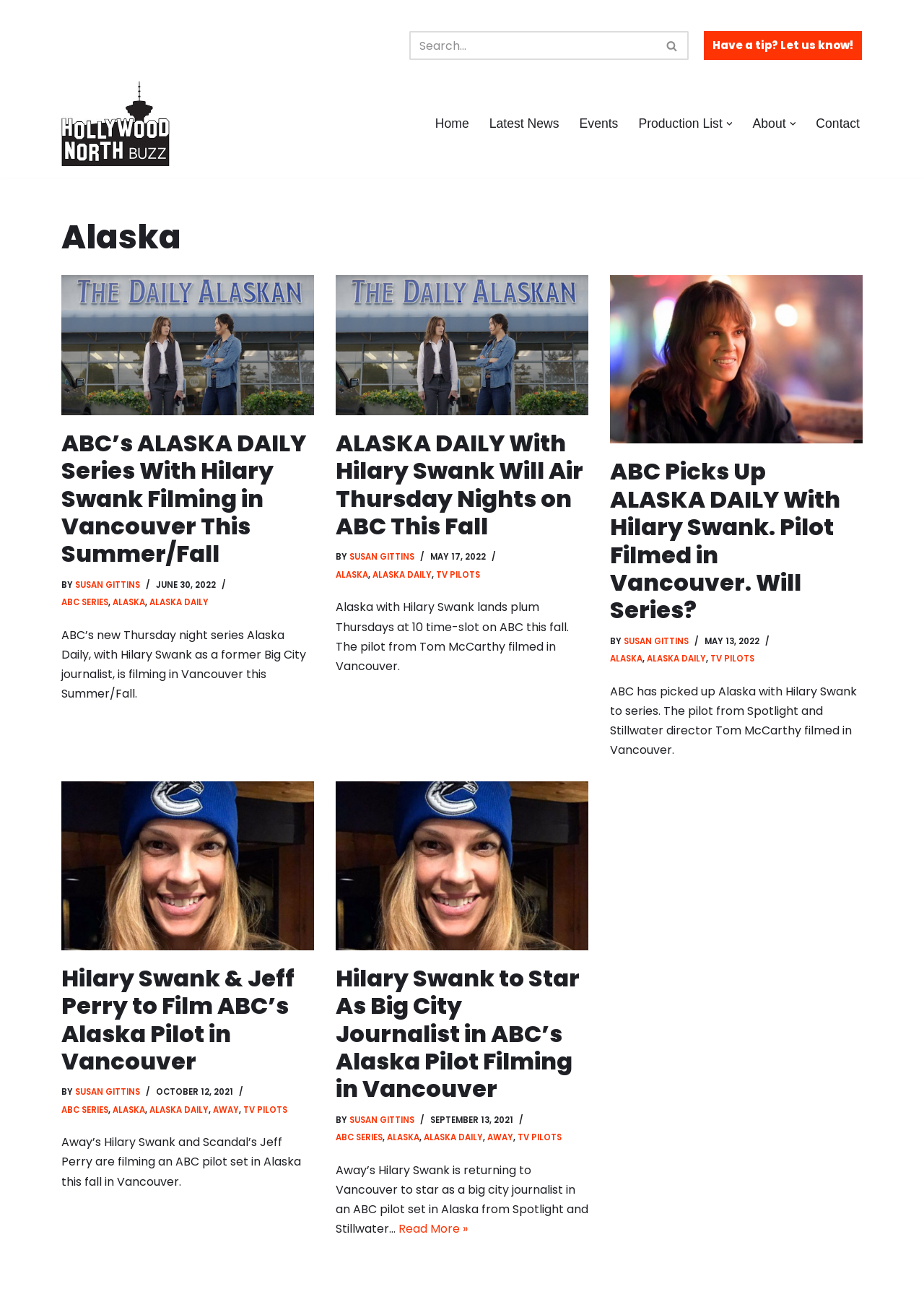Who is the author of the article 'ALASKA DAILY With Hilary Swank Will Air Thursday Nights on ABC This Fall'?
From the screenshot, supply a one-word or short-phrase answer.

SUSAN GITTINS